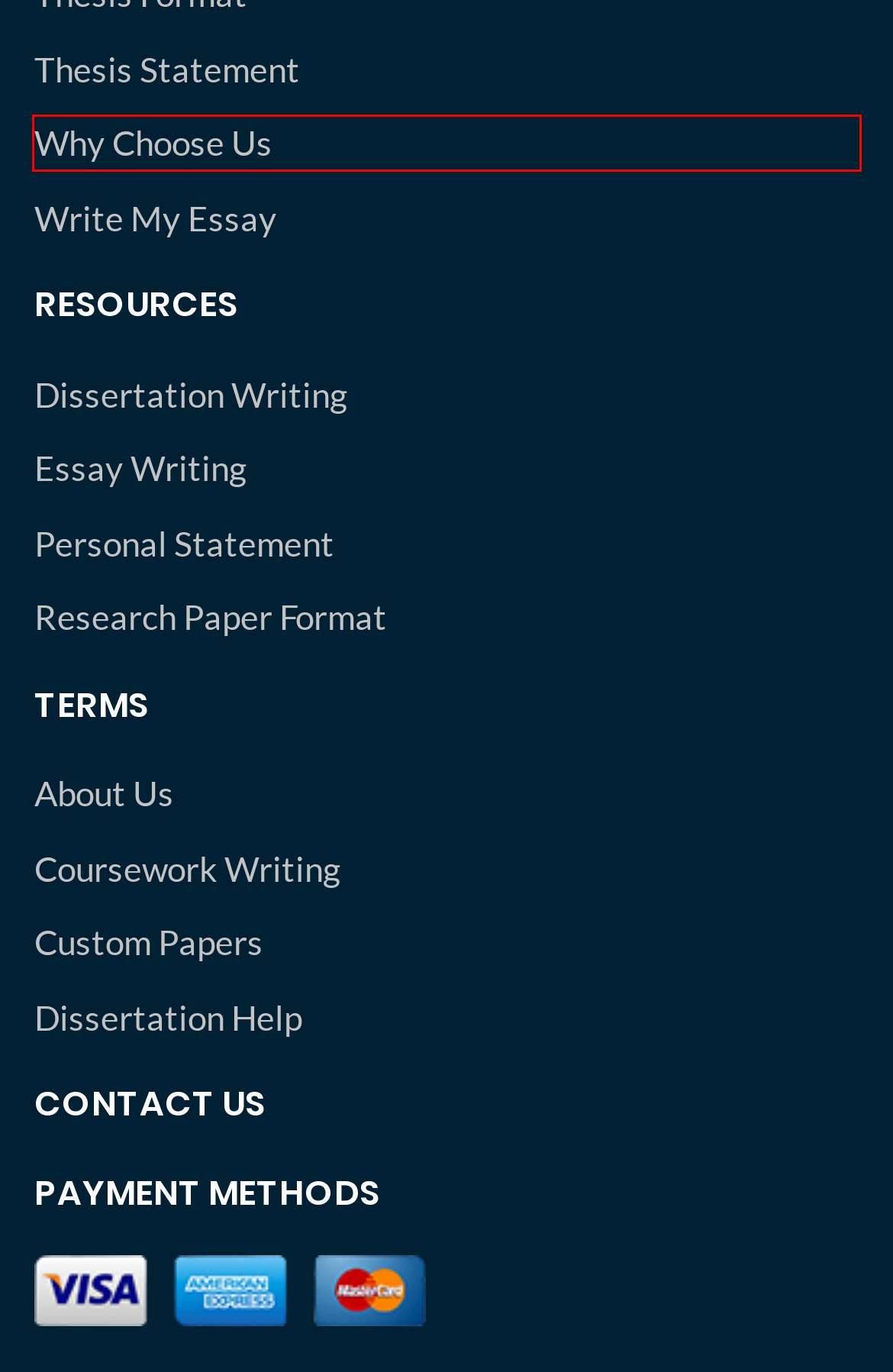Given a webpage screenshot with a red bounding box around a particular element, identify the best description of the new webpage that will appear after clicking on the element inside the red bounding box. Here are the candidates:
A. Why Choose Us - Assignment Help
B. Thesis Statement - Assignment Help
C. Custom Papers - Assignment Help
D. Research Paper Format - Assignment Help
E. Dissertation Help - Assignment Help
F. Coursework Writing - Assignment Help
G. Personal Statement - Assignment Help
H. Dissertation Writing - Assignment Help

A